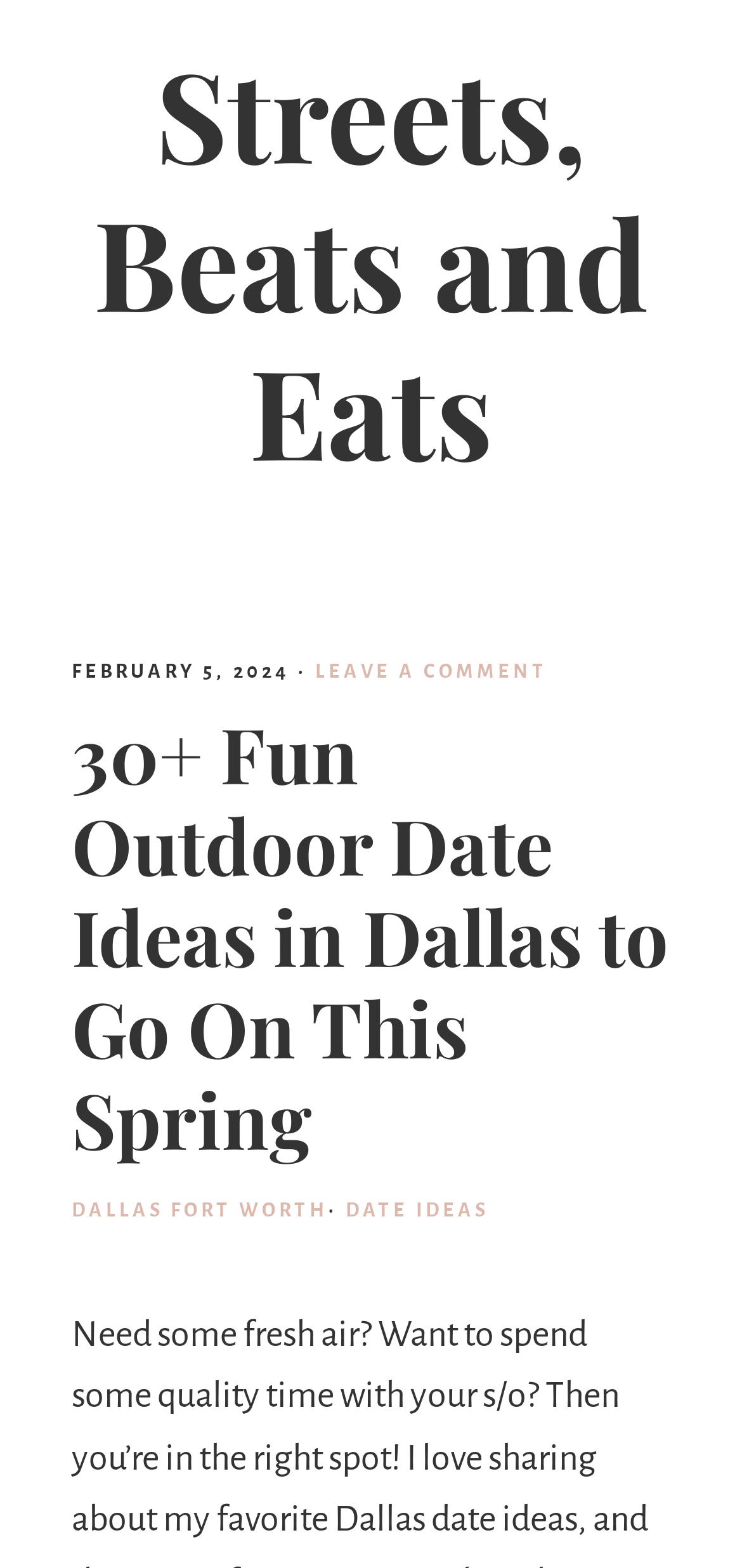Using the provided description: "Destinations", find the bounding box coordinates of the corresponding UI element. The output should be four float numbers between 0 and 1, in the format [left, top, right, bottom].

None